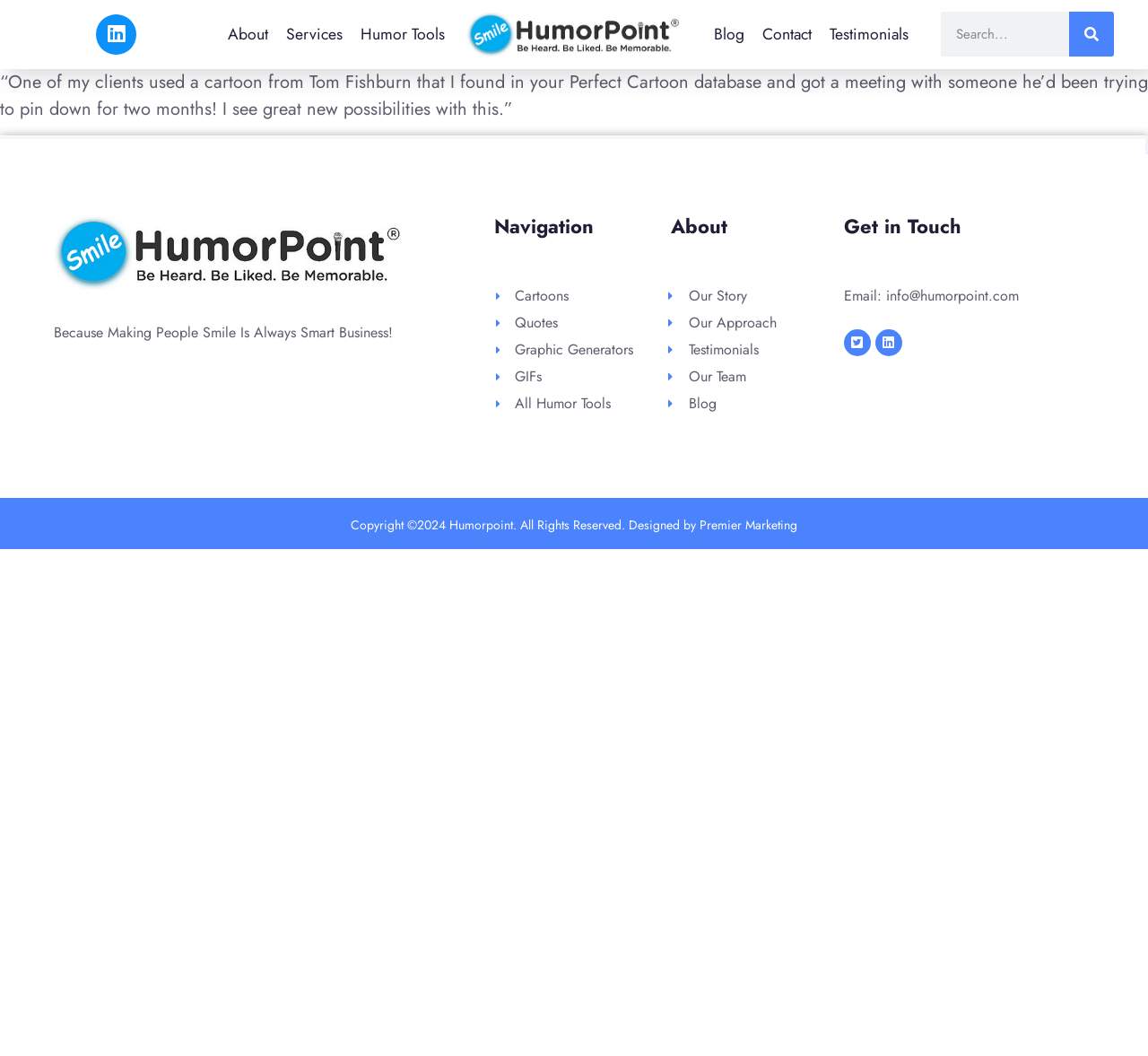What is the name of the company that designed the website?
Please use the image to provide an in-depth answer to the question.

The footer of the webpage has a link that says 'Designed by Premier Marketing', which indicates that Premier Marketing is the company that designed the website.